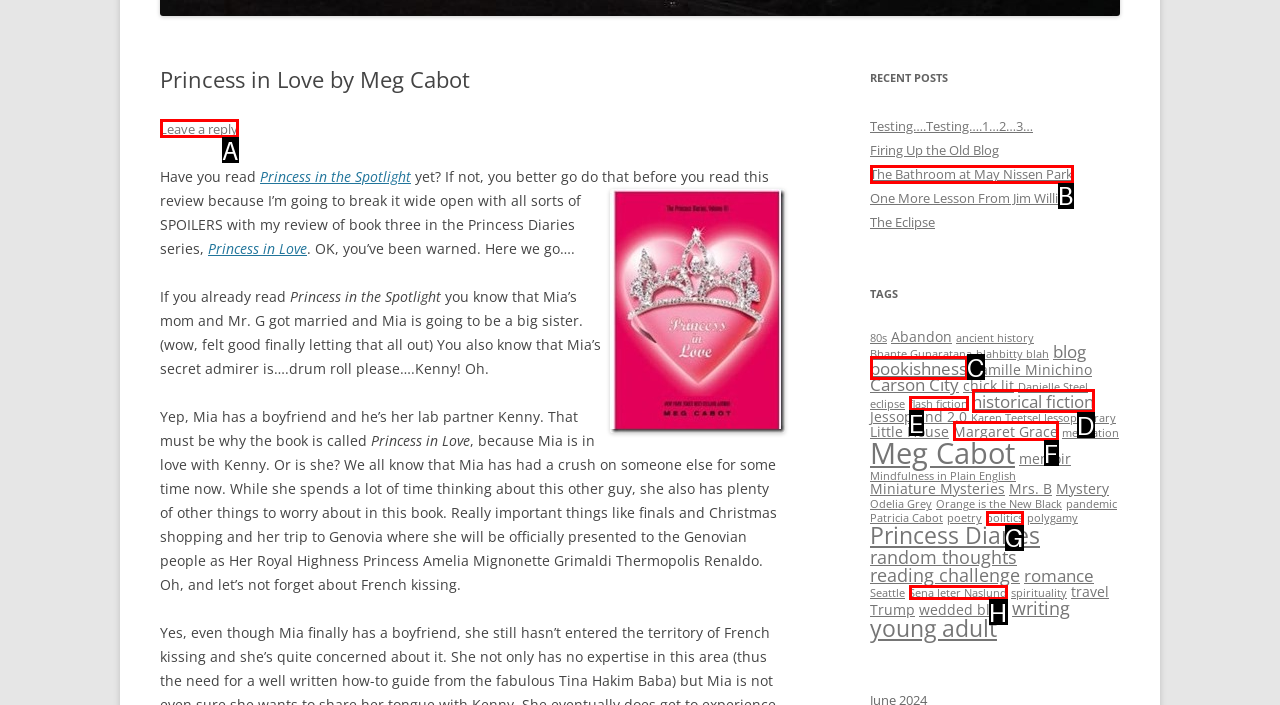From the description: Sena Jeter Naslund, identify the option that best matches and reply with the letter of that option directly.

H